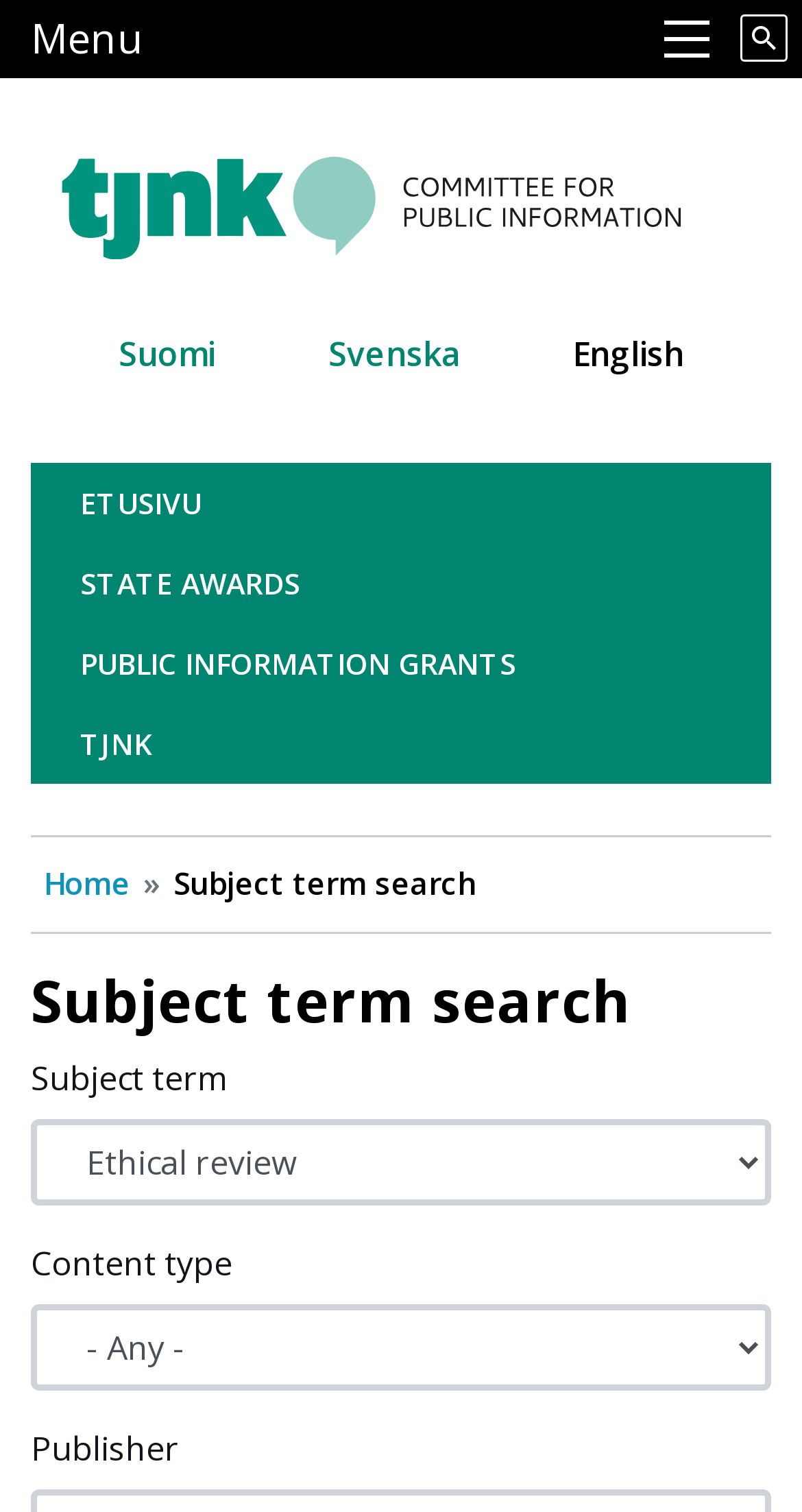Determine the bounding box for the UI element as described: "Menu". The coordinates should be represented as four float numbers between 0 and 1, formatted as [left, top, right, bottom].

[0.0, 0.0, 0.905, 0.052]